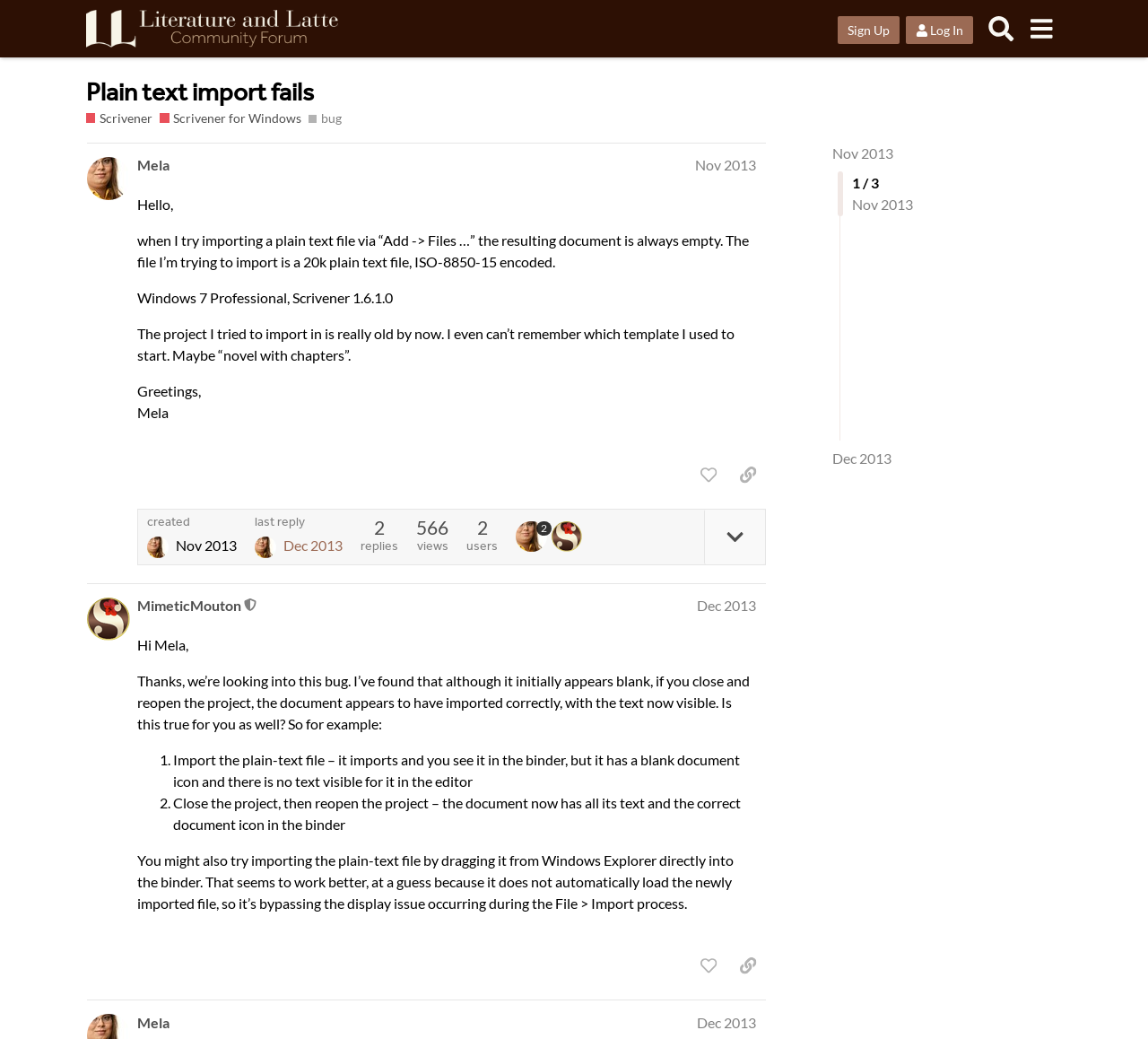Pinpoint the bounding box coordinates of the area that must be clicked to complete this instruction: "Search".

[0.854, 0.008, 0.89, 0.047]